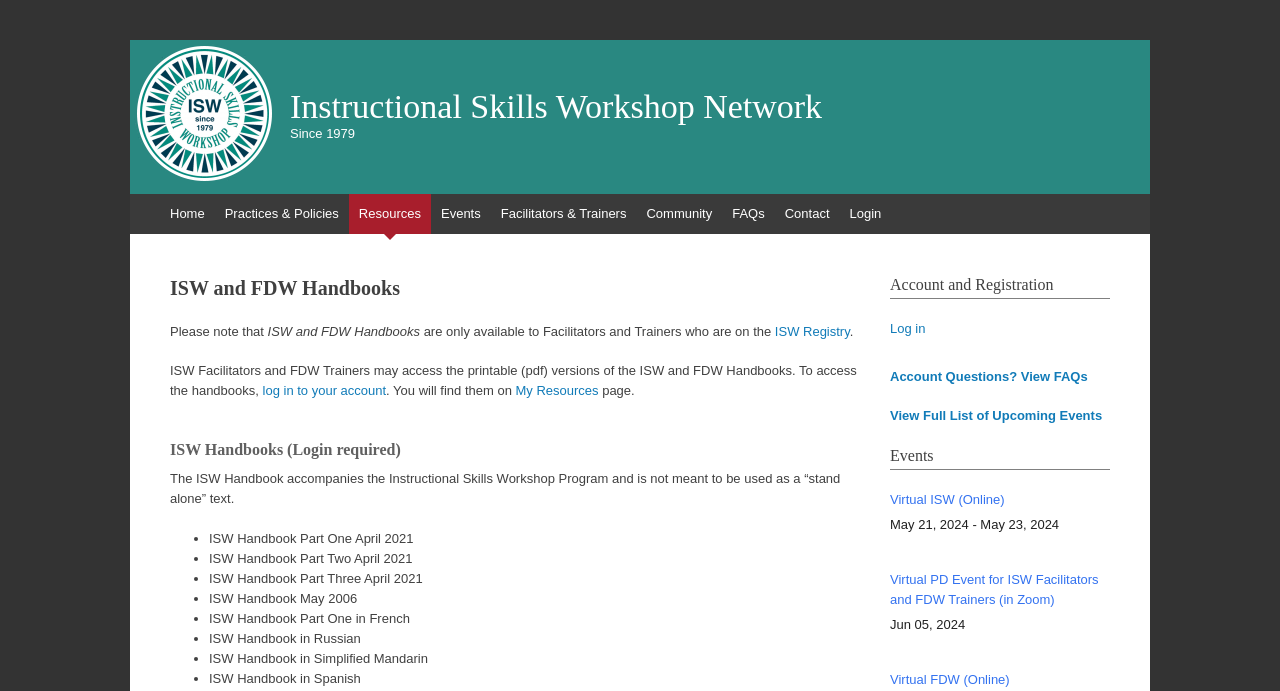Respond to the following question with a brief word or phrase:
What is the name of the page where ISW Facilitators and FDW Trainers can find the handbooks?

My Resources